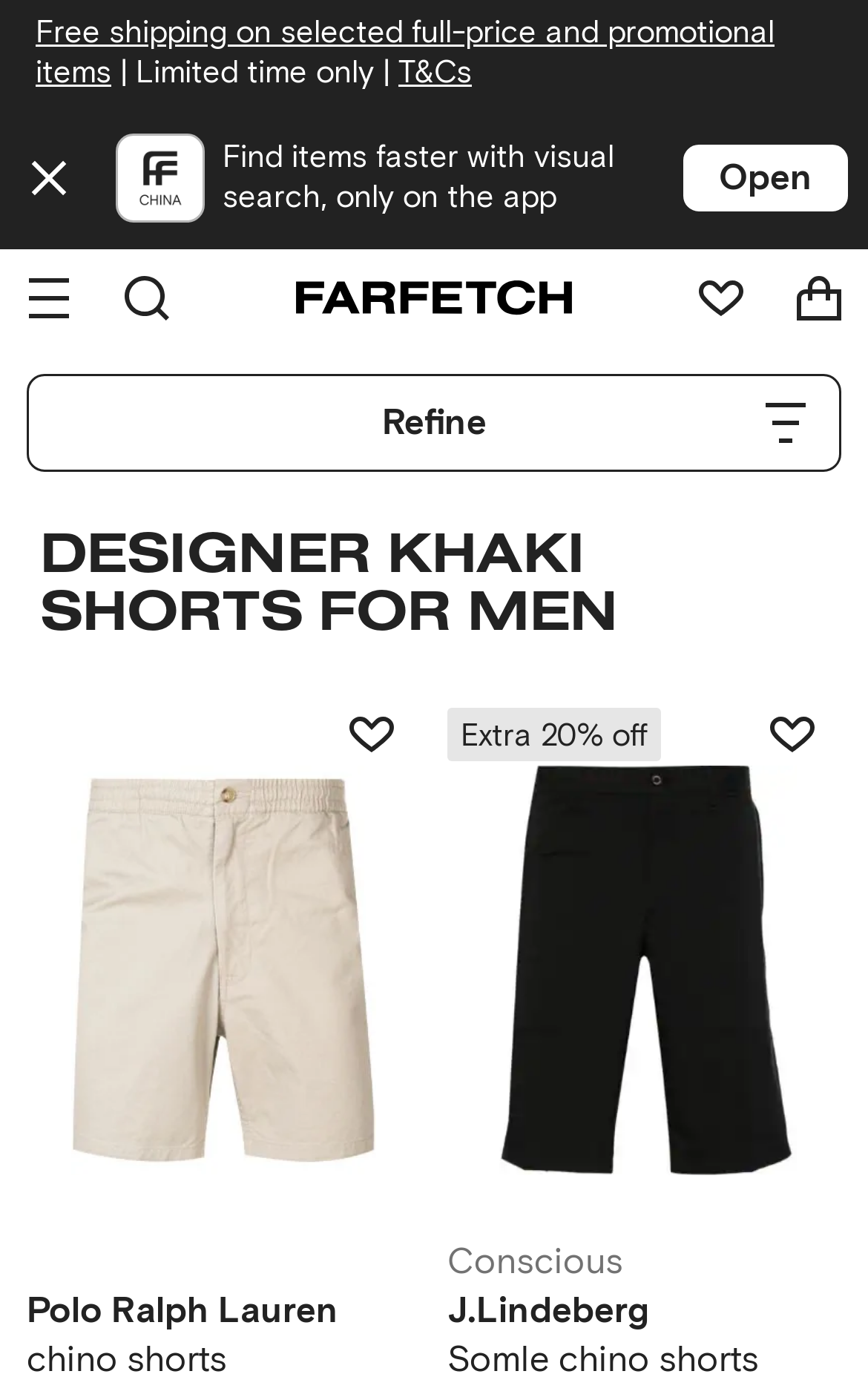Give a comprehensive overview of the webpage, including key elements.

The webpage is a product page for designer khaki shorts on FARFETCH, a luxury fashion platform. At the top, there are several links and promotional messages, including a "Skip to main content" link, an "Accessibility at FARFETCH" link, and a few promotional offers, such as "Get an extra 20% off sale" and "Enjoy 15% off your first order". 

Below these links, there is a banner that takes up the full width of the page, promoting the FARFETCH app. The banner features a "Dismiss" button, the FARFETCH logo, and a call-to-action to "Open" the app. 

To the left of the banner, there is a navigation menu button and a search button. Above the navigation menu button, there is a link to the FARFETCH homepage. 

On the top right, there are links to the wishlist and bag, both of which are currently empty. 

The main content of the page is a product listing, with a heading that reads "DESIGNER KHAKI SHORTS FOR MEN". The listing features multiple products, each with an image, product information, and an "Add to wishlist" button. The products are arranged in a grid layout, with multiple rows and columns. 

Each product has a description, including the brand name, product name, and available sizes. Some products also have additional information, such as "Extra 20% off" or "Conscious", indicating that they are part of a sale or have sustainable features.